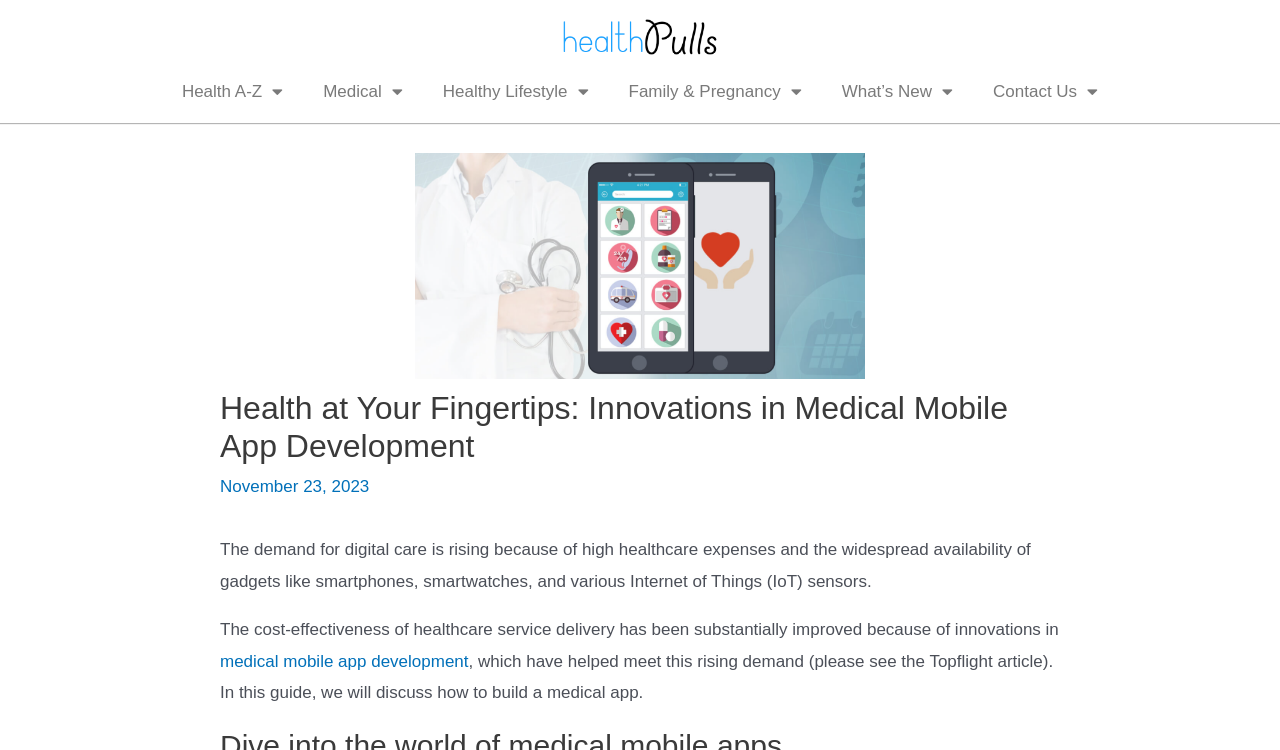Give a concise answer using only one word or phrase for this question:
What is the logo at the top left corner?

HealthPulls logo